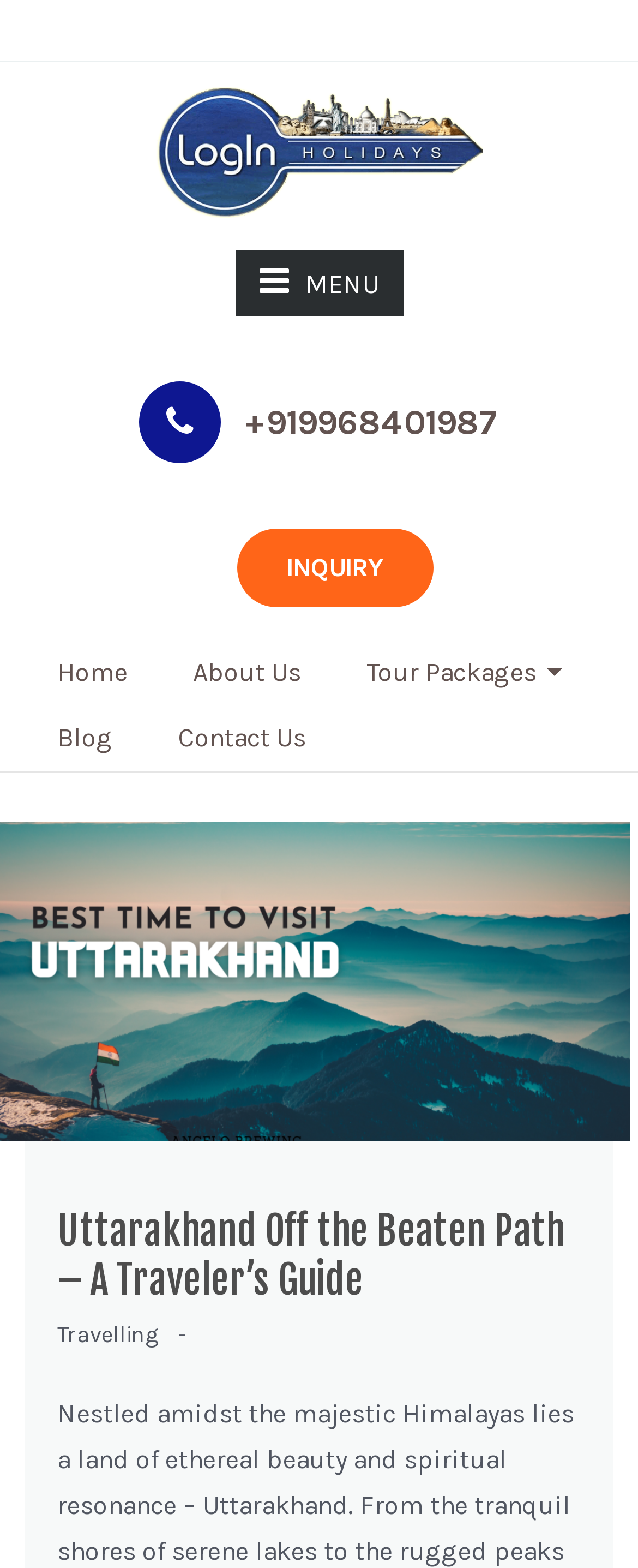Respond to the question below with a single word or phrase: What is the phone number on the webpage?

+919968401987